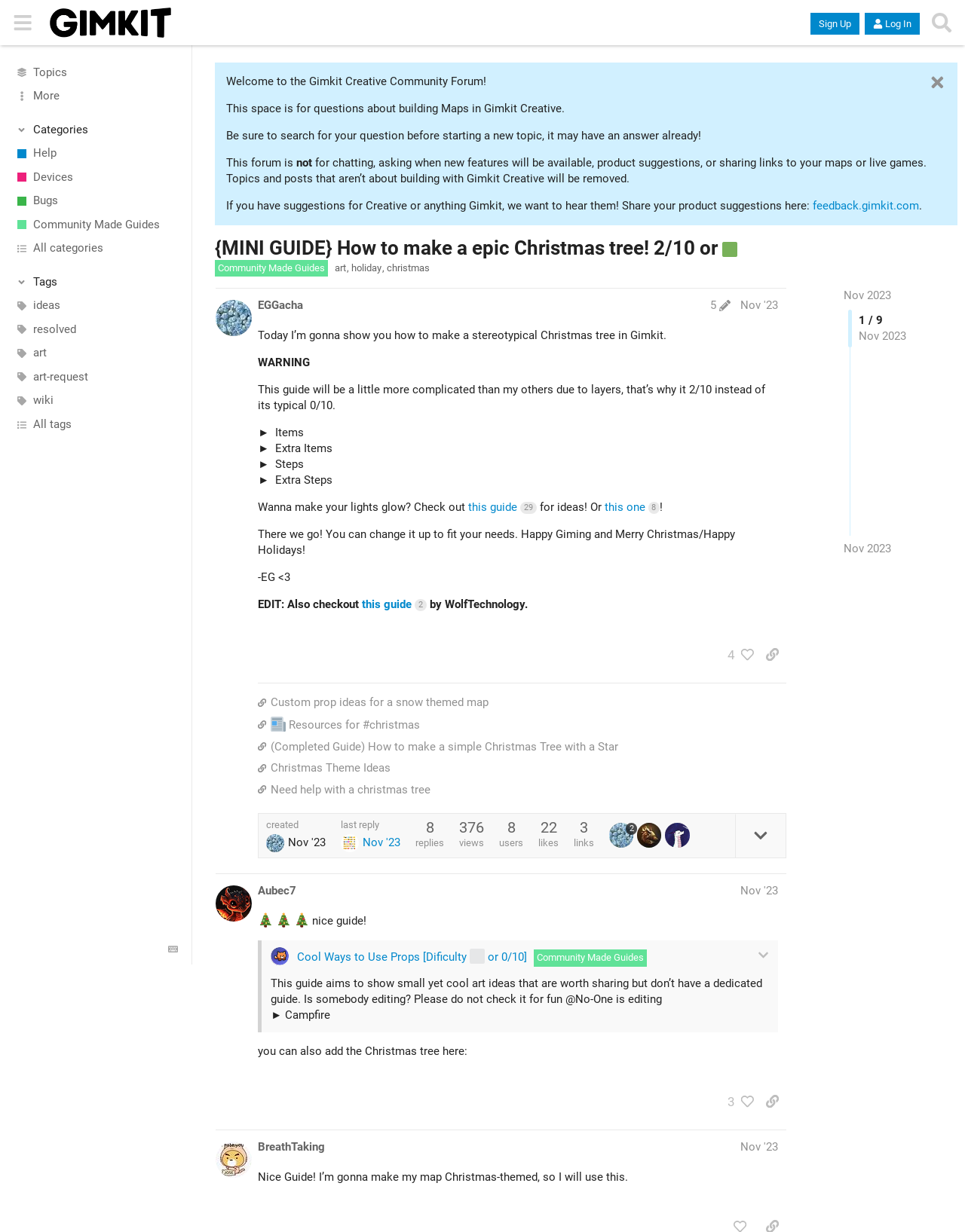Kindly determine the bounding box coordinates for the clickable area to achieve the given instruction: "Search for topics".

[0.959, 0.005, 0.992, 0.031]